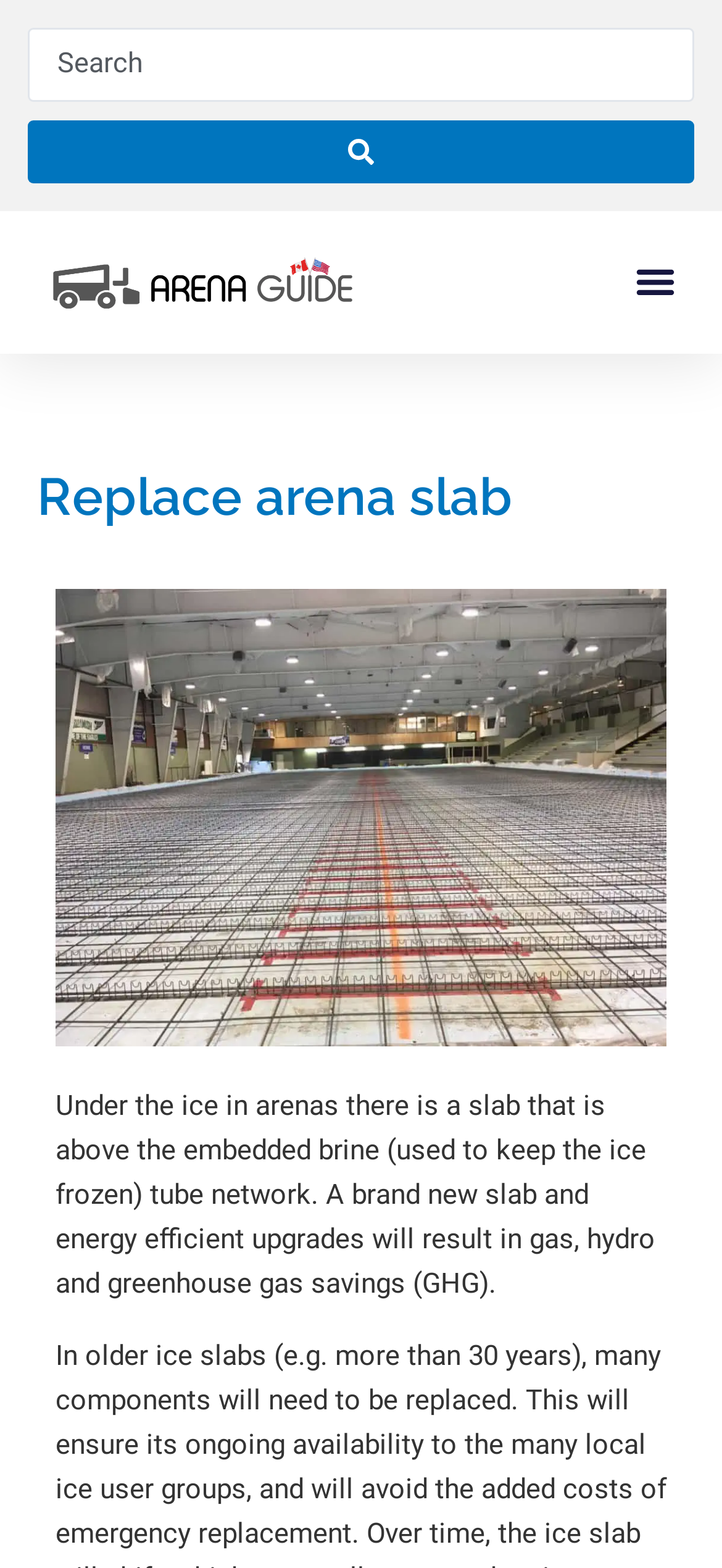Provide the bounding box coordinates of the UI element this sentence describes: "Menu".

[0.864, 0.16, 0.949, 0.199]